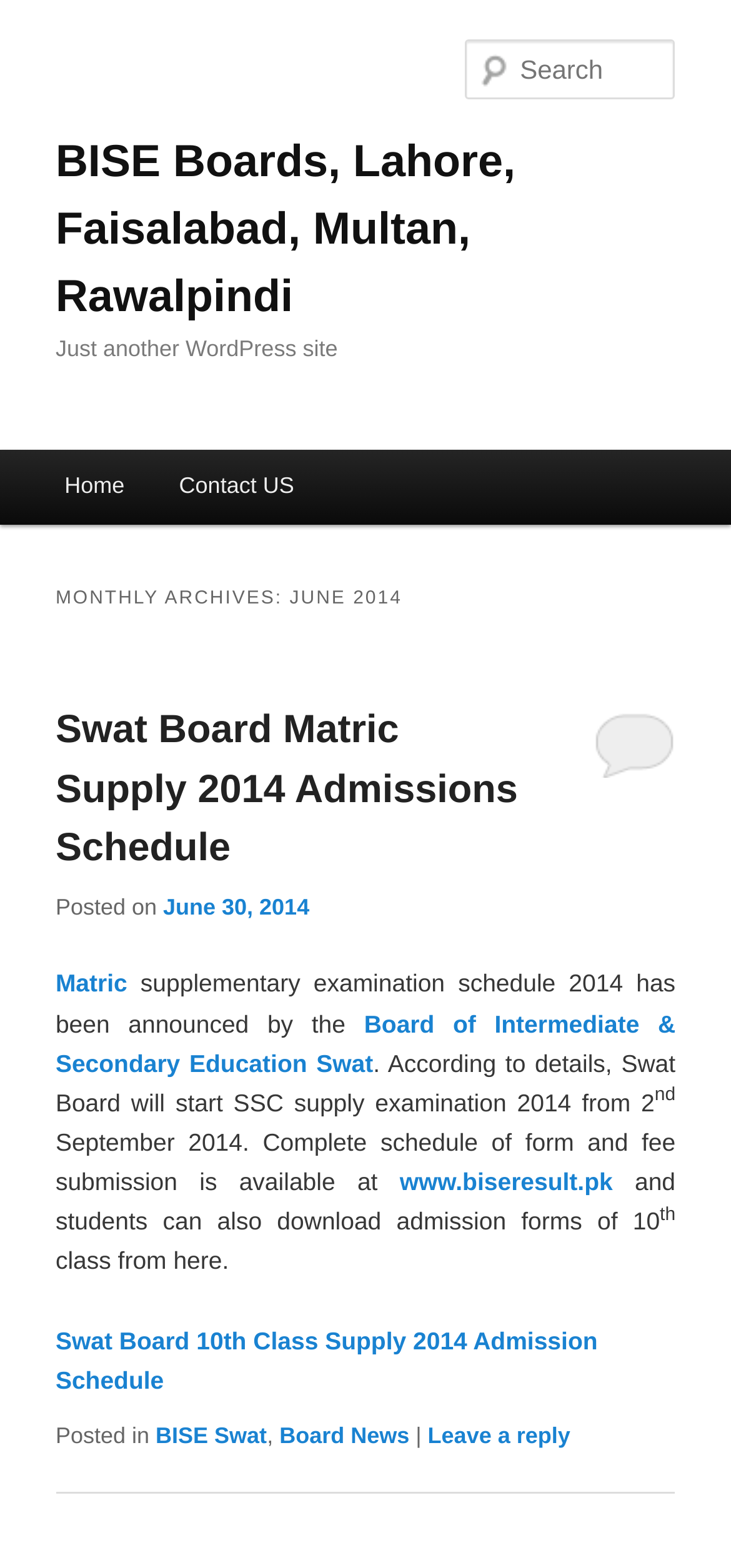Show me the bounding box coordinates of the clickable region to achieve the task as per the instruction: "View the latest works of 陈学忠".

None